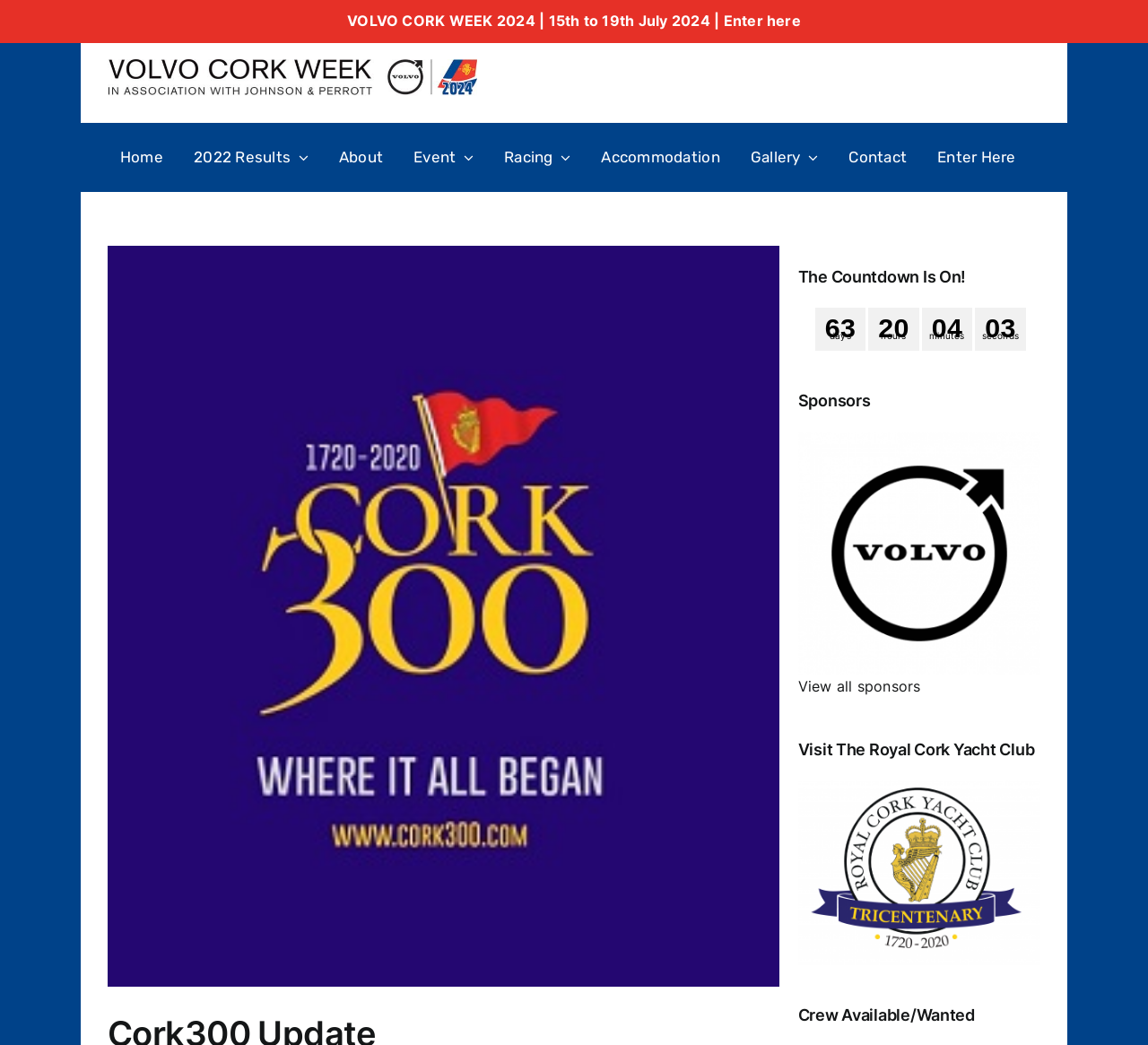How many days are left until the event?
Please provide a comprehensive answer based on the visual information in the image.

I found the answer by looking at the countdown timer on the webpage, which shows the number of days, hours, minutes, and seconds left until the event. The number of days is displayed as '6'.